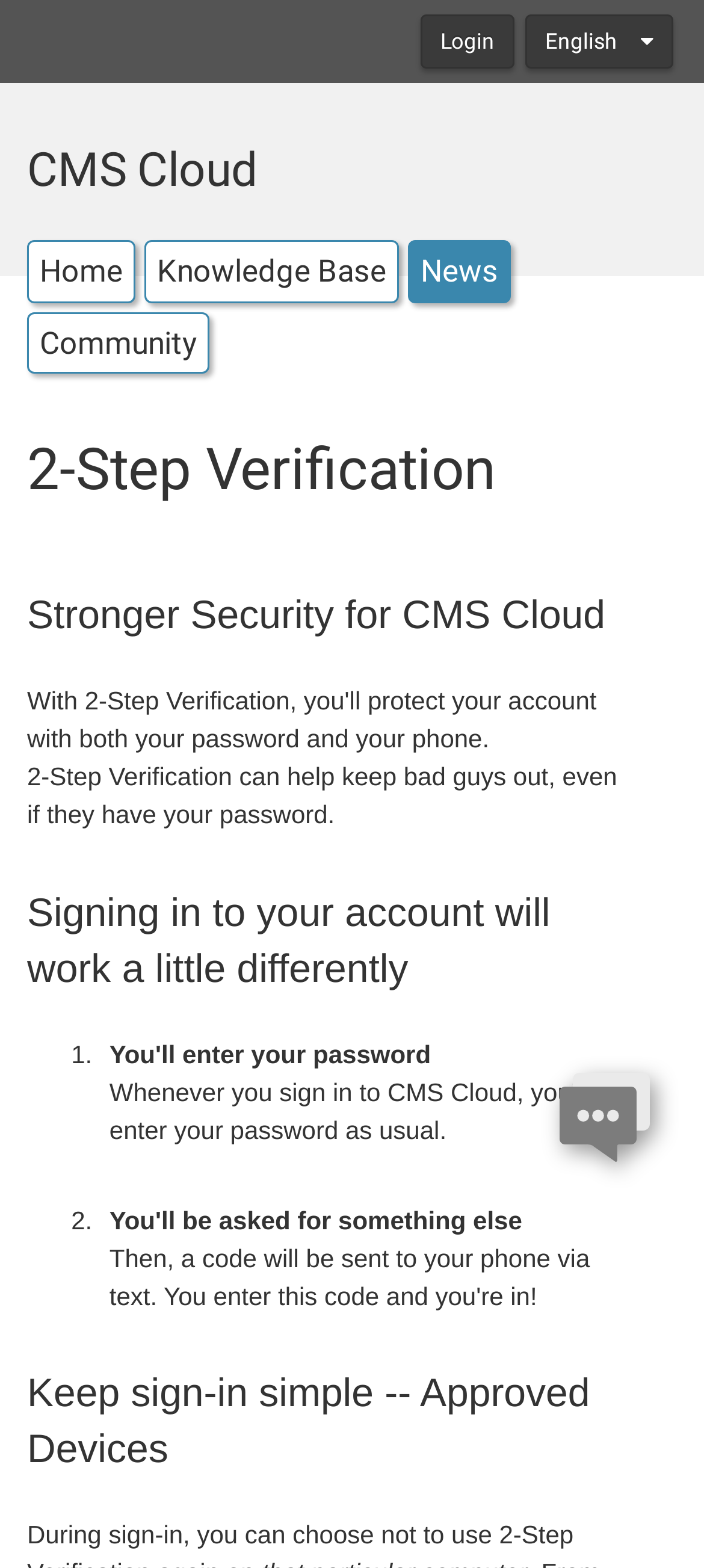Determine the bounding box coordinates for the region that must be clicked to execute the following instruction: "Select English language".

[0.746, 0.01, 0.956, 0.044]